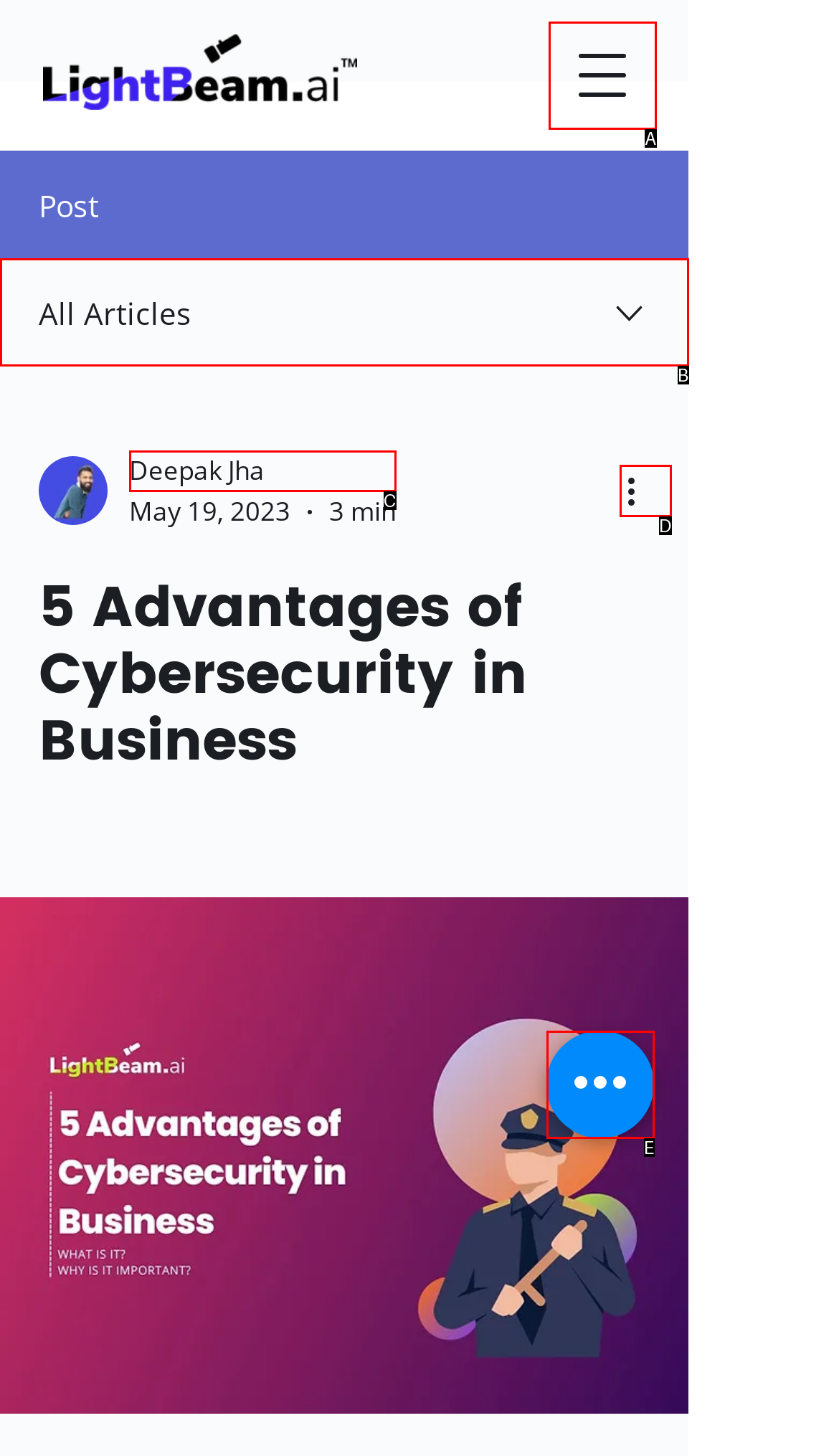Tell me which option best matches this description: aria-label="Quick actions"
Answer with the letter of the matching option directly from the given choices.

E